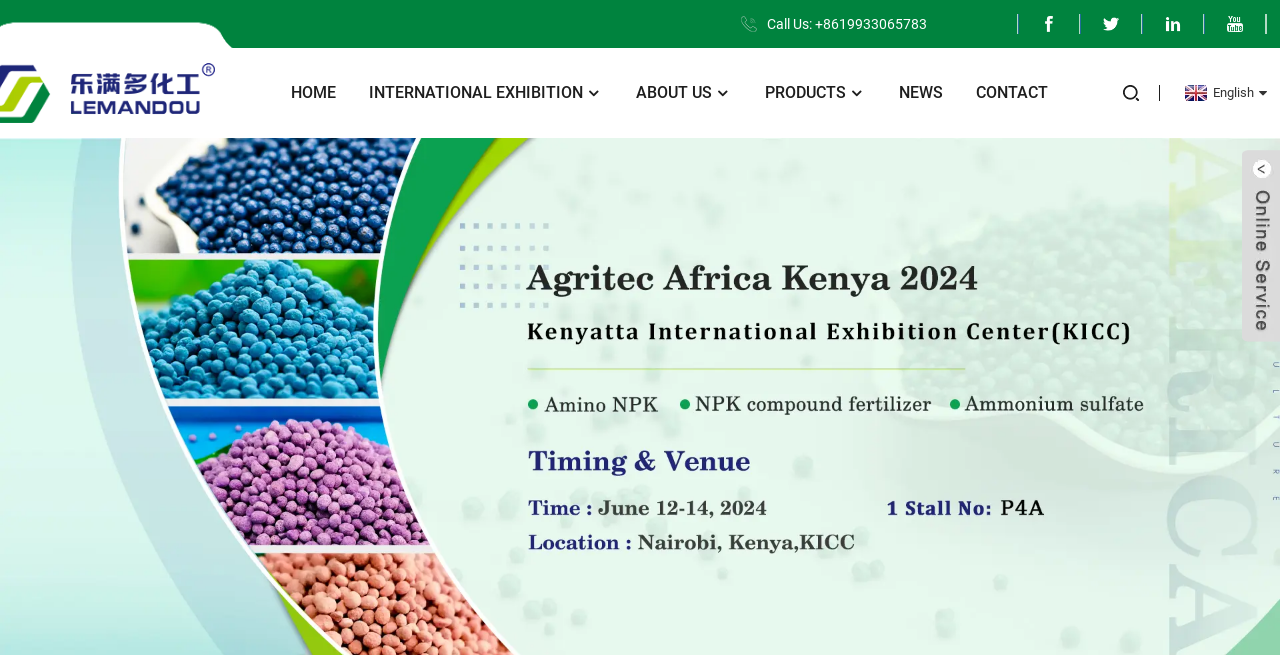Generate the text content of the main heading of the webpage.

6% Eddha Fe Fertilizer - Manufacturers, Factory, Suppliers From China